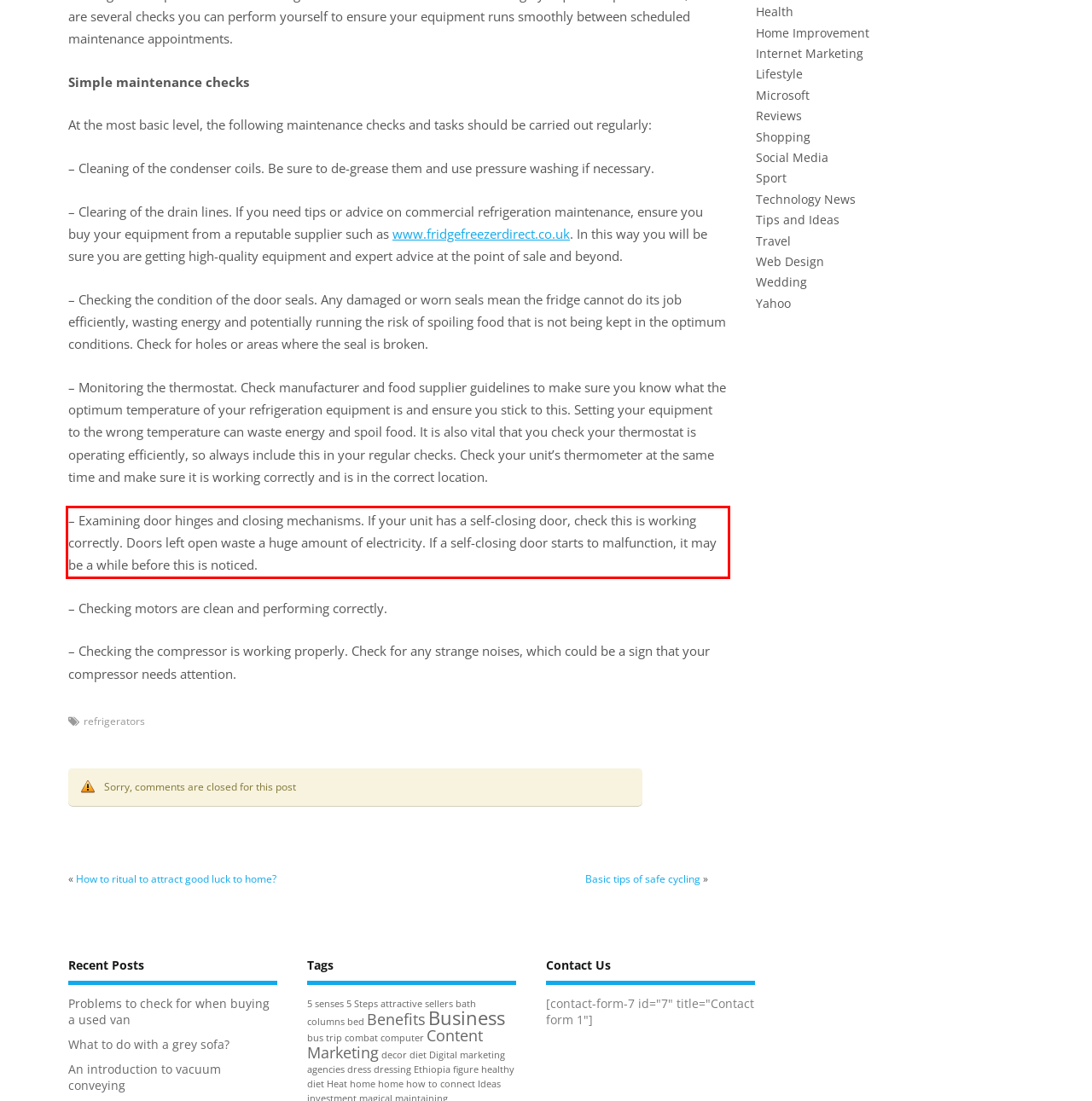Given a screenshot of a webpage containing a red bounding box, perform OCR on the text within this red bounding box and provide the text content.

– Examining door hinges and closing mechanisms. If your unit has a self-closing door, check this is working correctly. Doors left open waste a huge amount of electricity. If a self-closing door starts to malfunction, it may be a while before this is noticed.